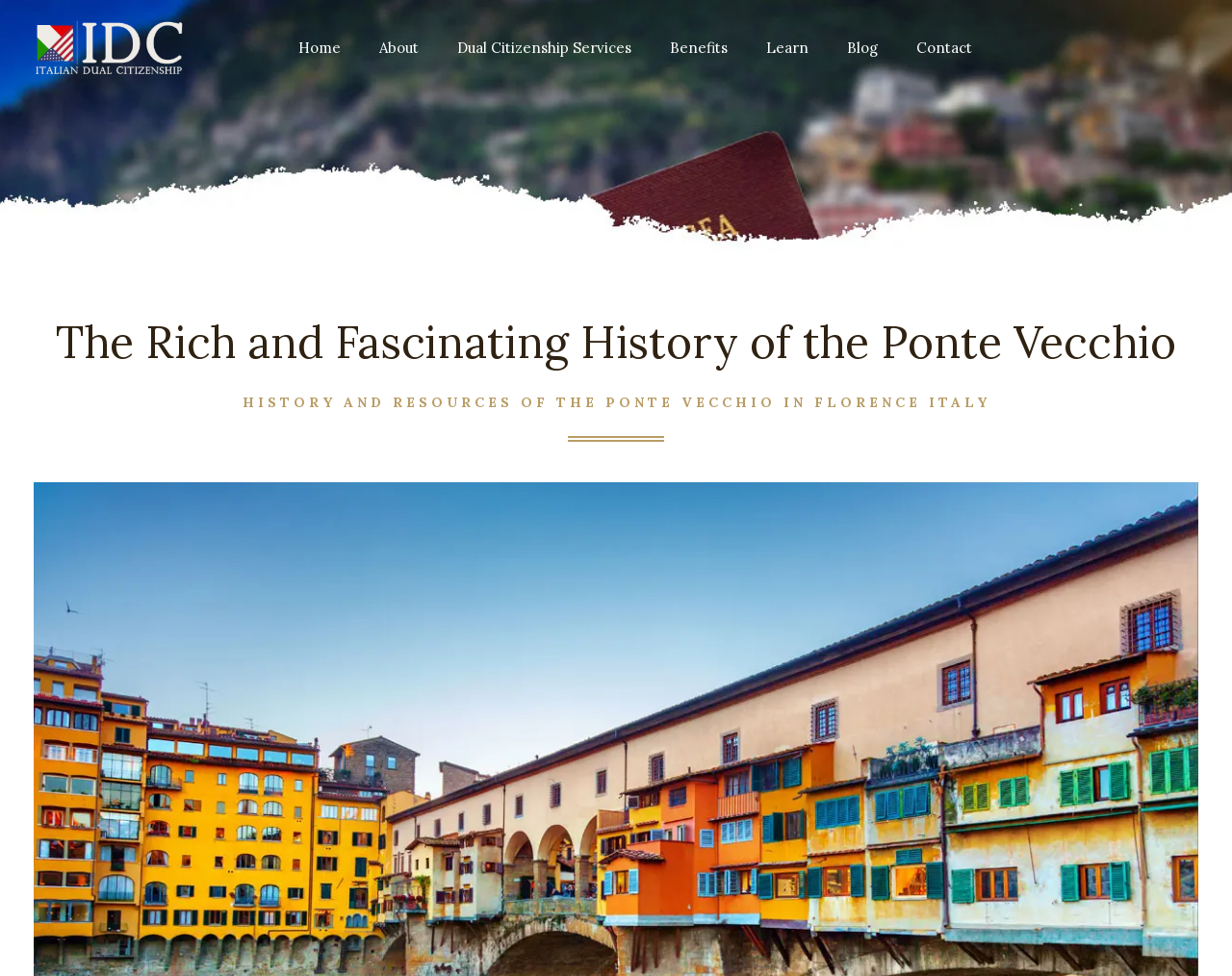Based on the description "alt="Italian Dual Citizenship IDC Logo"", find the bounding box of the specified UI element.

[0.027, 0.02, 0.148, 0.079]